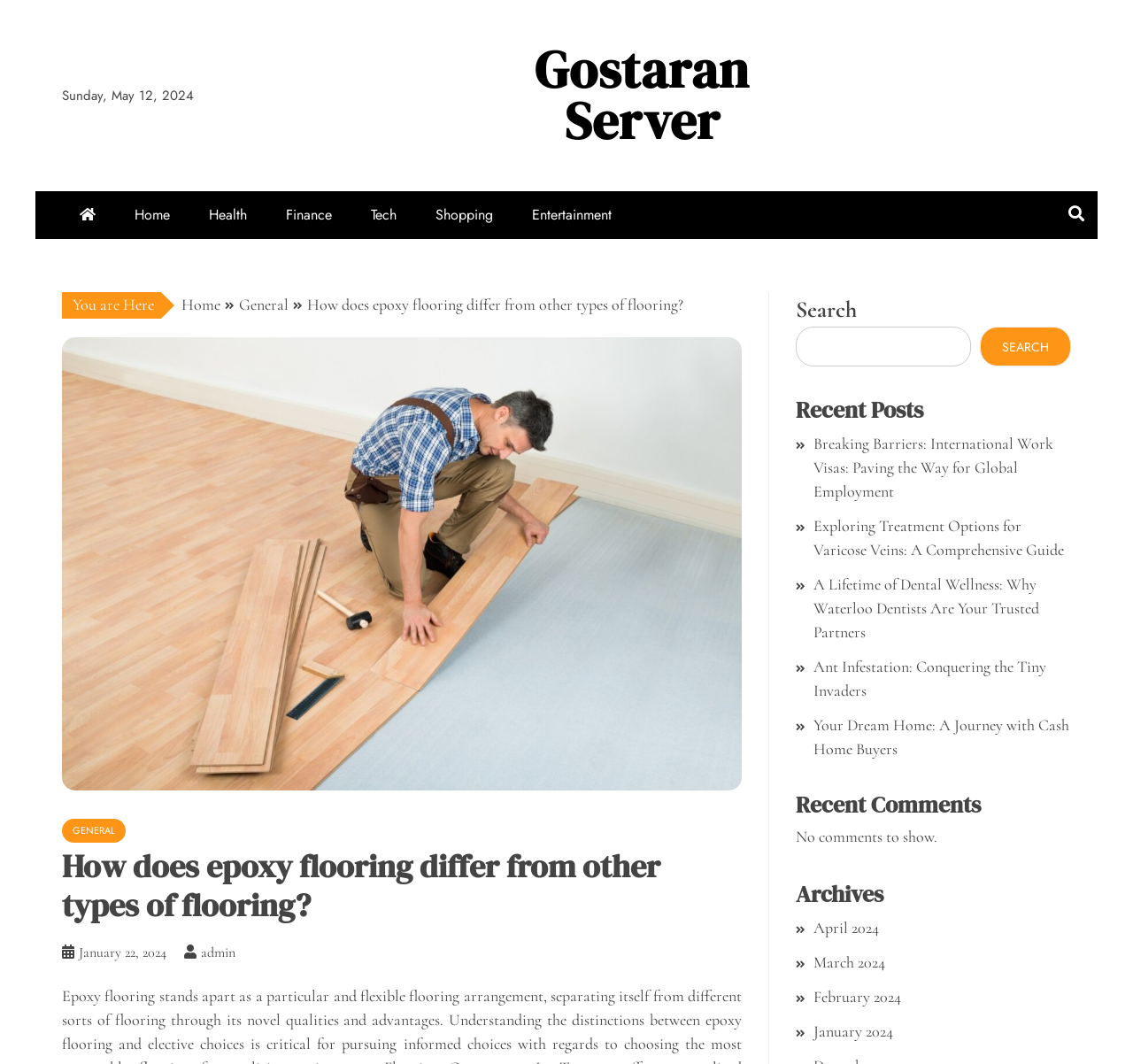Determine the bounding box coordinates of the element's region needed to click to follow the instruction: "Click on the 'Gostaran Server' link". Provide these coordinates as four float numbers between 0 and 1, formatted as [left, top, right, bottom].

[0.472, 0.032, 0.662, 0.146]